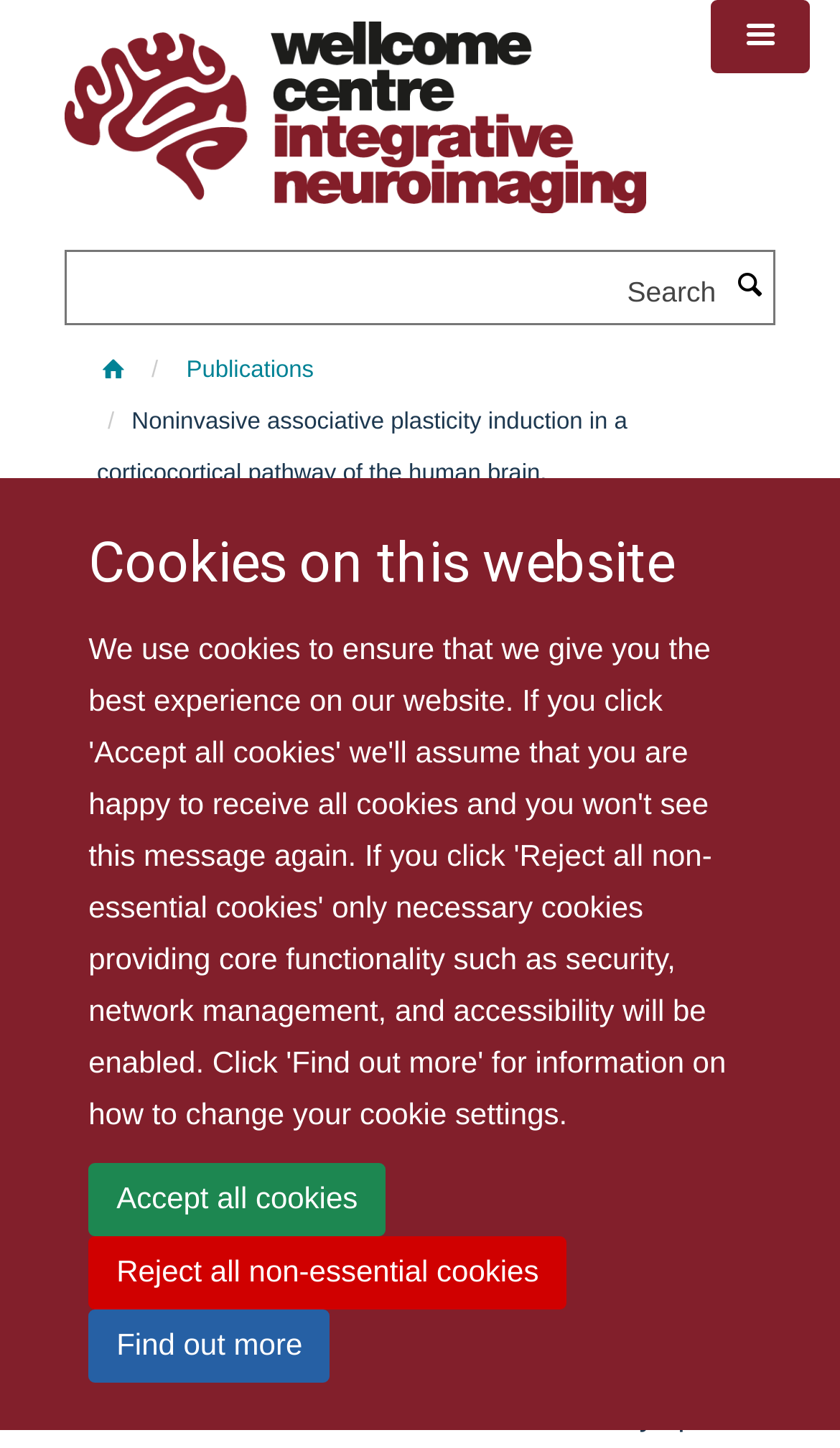Can you find the bounding box coordinates for the UI element given this description: "title="Wellcome Centre for Integrative Neuroimaging""? Provide the coordinates as four float numbers between 0 and 1: [left, top, right, bottom].

[0.077, 0.061, 0.769, 0.083]